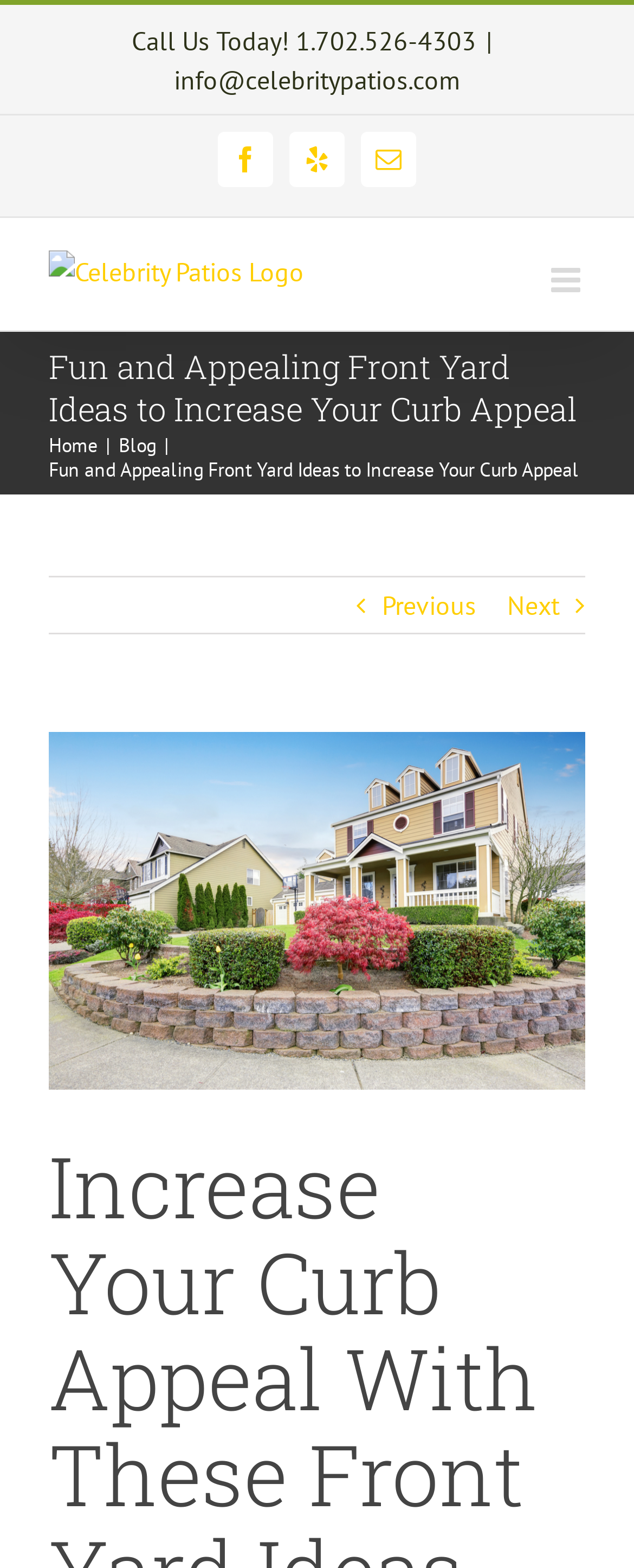What is the purpose of the toggle button?
Use the image to give a comprehensive and detailed response to the question.

I found the purpose of the toggle button by looking at the link element with the text 'Toggle mobile menu' and its attribute 'expanded: False' which suggests that it controls the mobile menu.